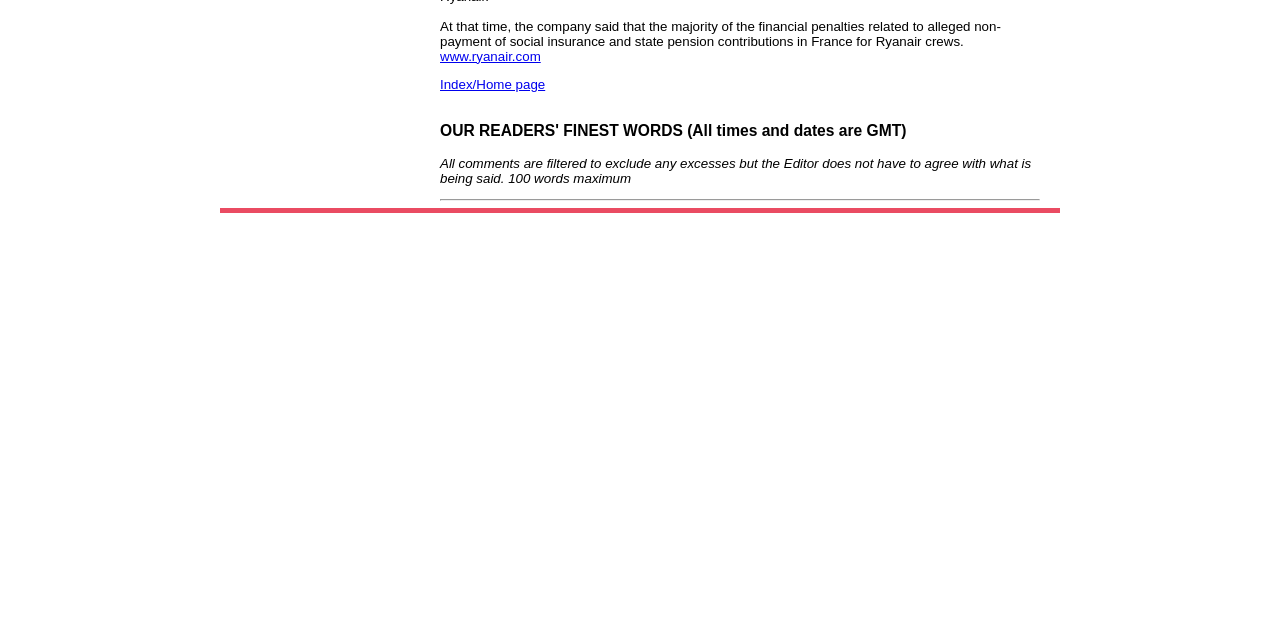Determine the bounding box coordinates for the HTML element described here: "Index/Home page".

[0.344, 0.12, 0.426, 0.144]